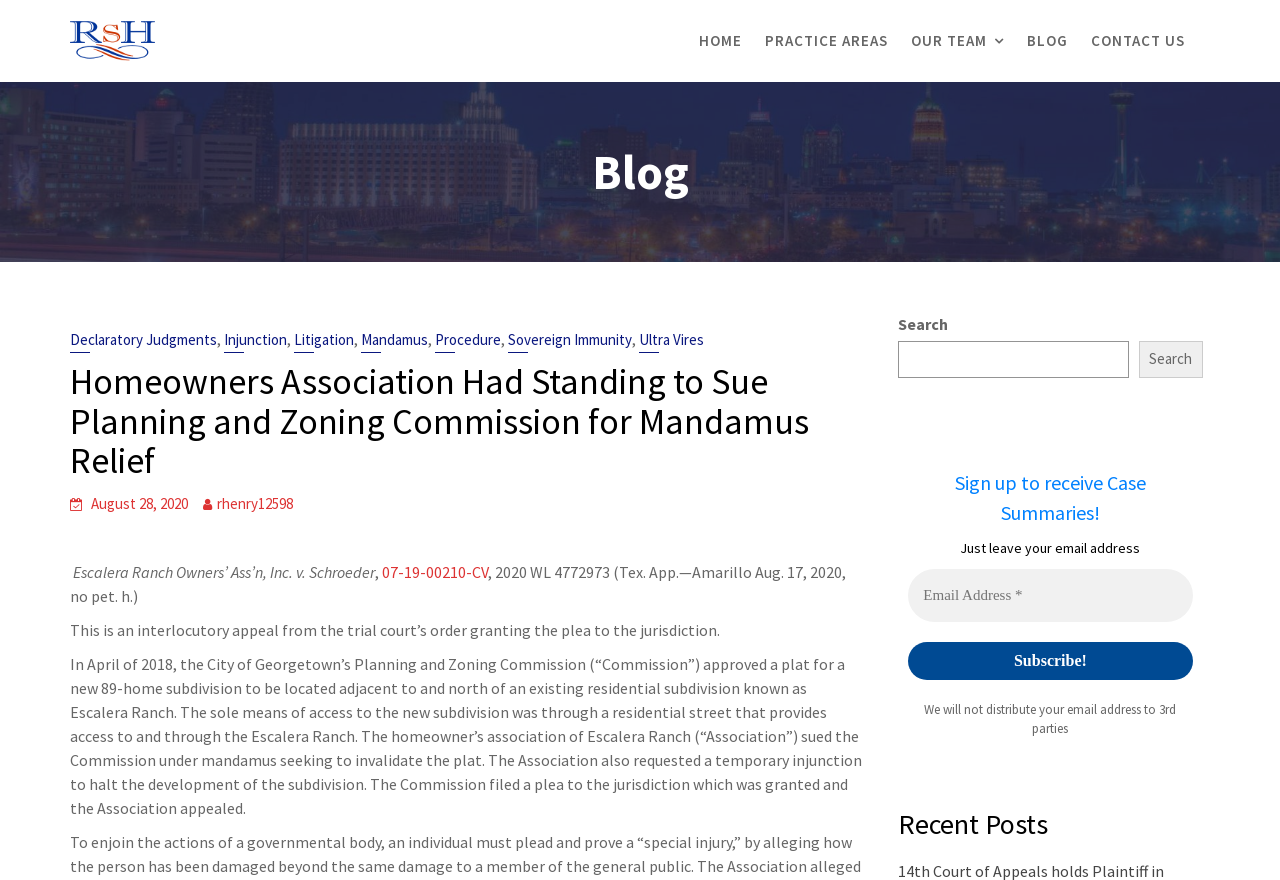Can you provide the bounding box coordinates for the element that should be clicked to implement the instruction: "Read the blog post about 'Homeowners Association Had Standing to Sue Planning and Zoning Commission for Mandamus Relief'"?

[0.055, 0.411, 0.674, 0.546]